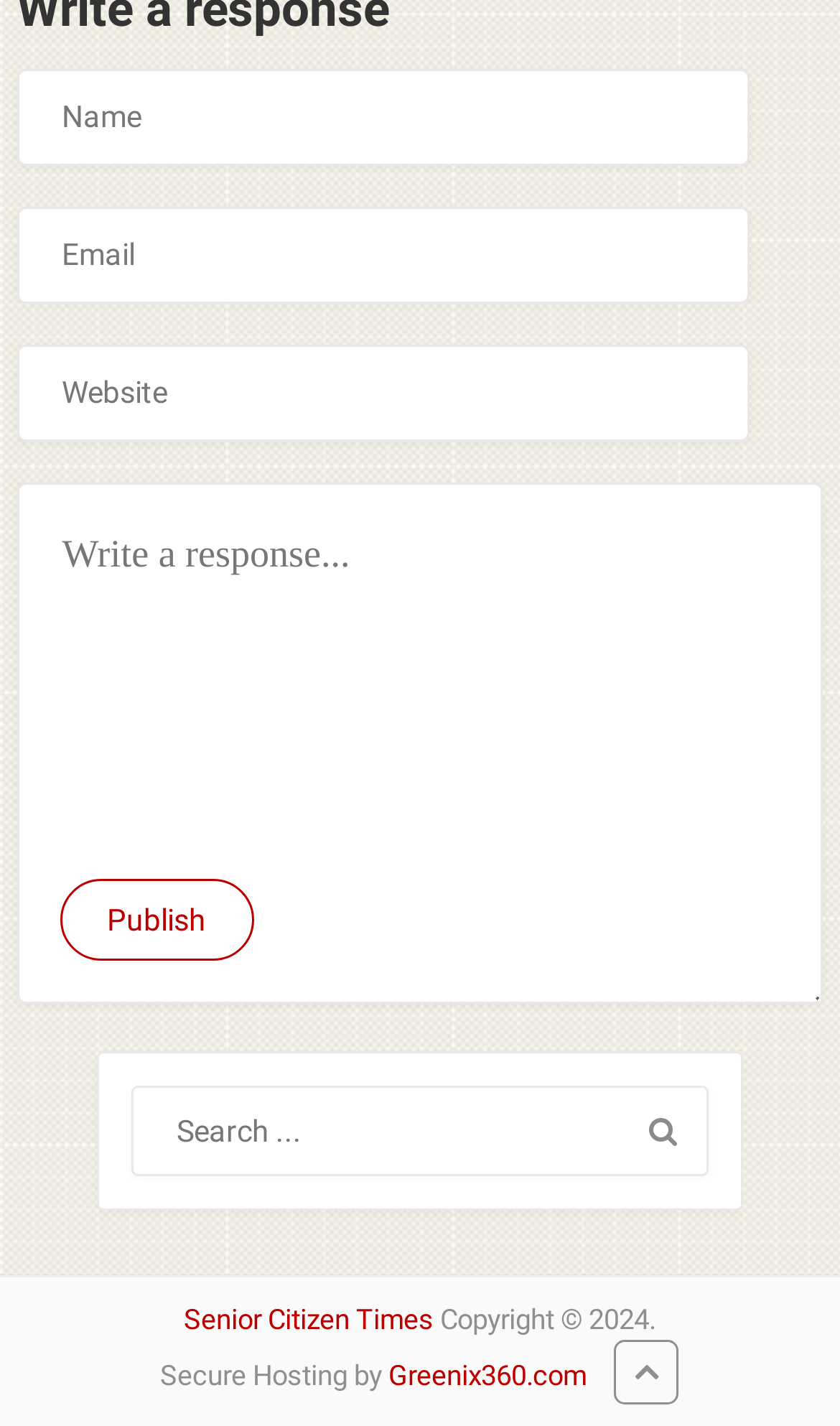Please identify the bounding box coordinates of the clickable region that I should interact with to perform the following instruction: "Search for something". The coordinates should be expressed as four float numbers between 0 and 1, i.e., [left, top, right, bottom].

[0.159, 0.762, 0.841, 0.823]